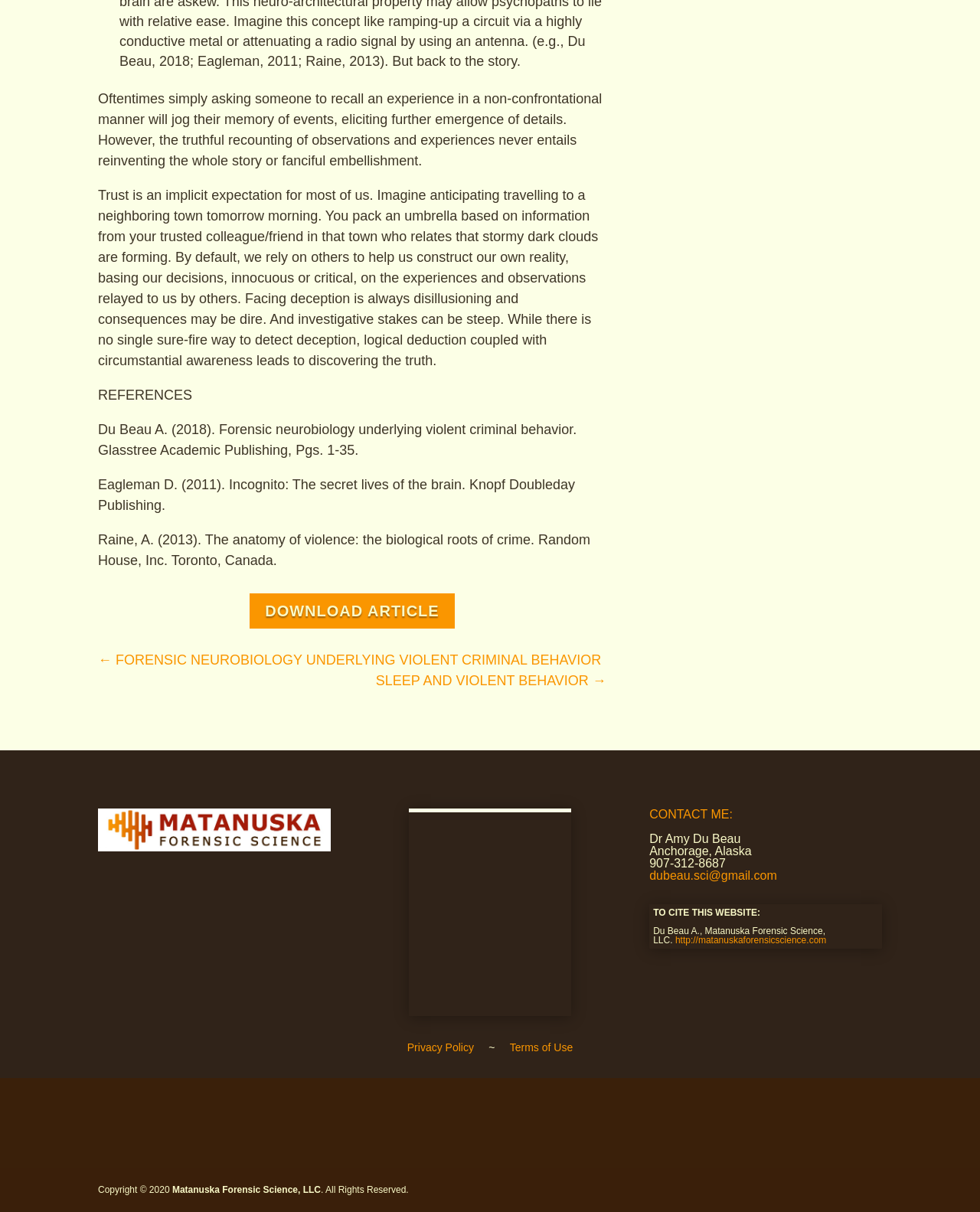Find the bounding box coordinates of the area to click in order to follow the instruction: "contact Dr Amy Du Beau".

[0.663, 0.667, 0.748, 0.677]